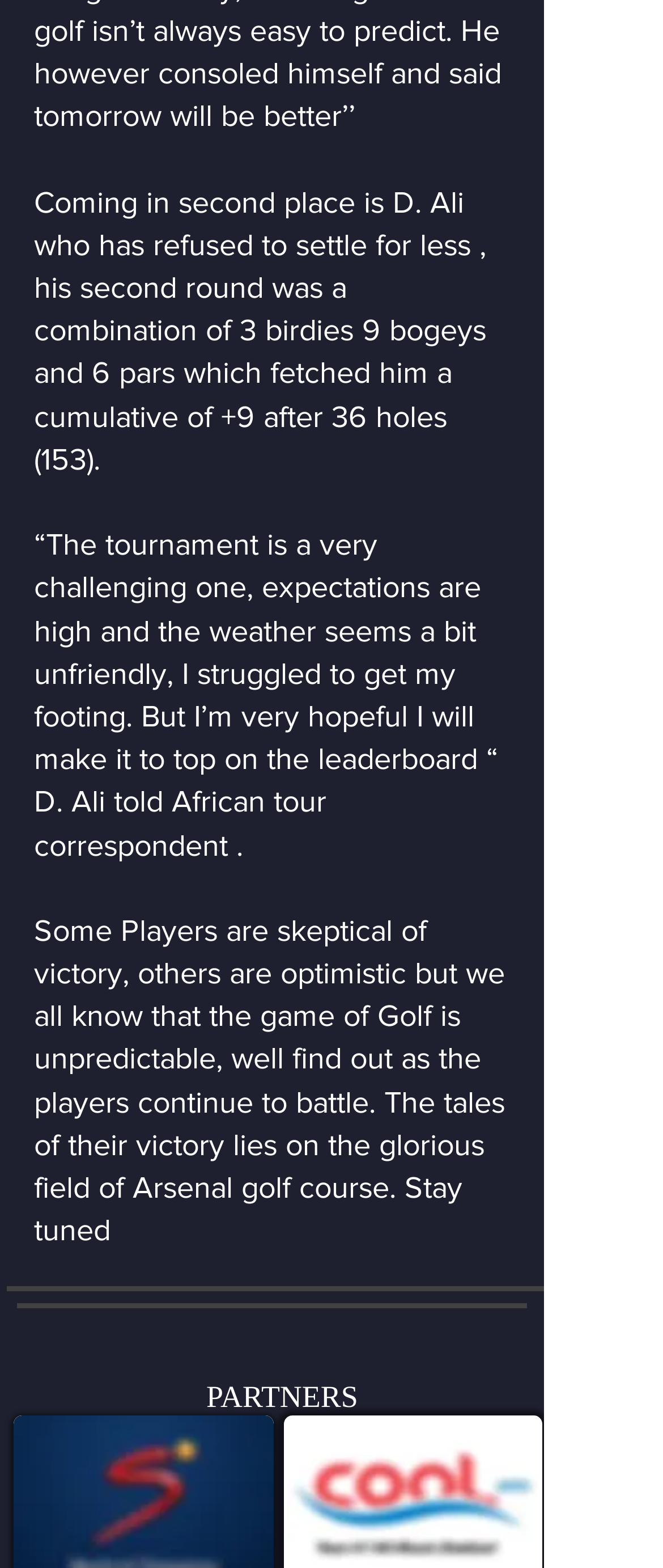Give a short answer to this question using one word or a phrase:
What social media platforms are listed?

Facebook, Twitter, YouTube, Instagram